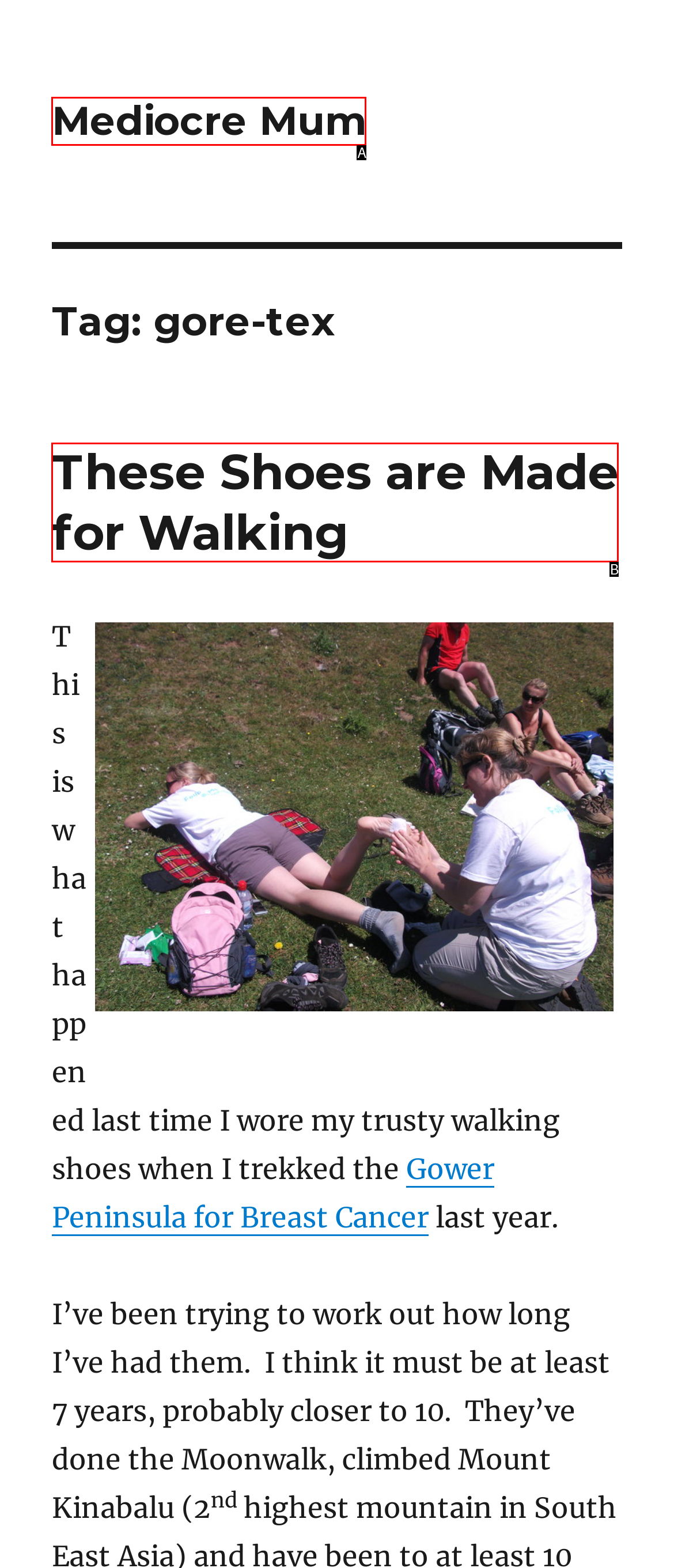Choose the letter that best represents the description: Mediocre Mum. Answer with the letter of the selected choice directly.

A